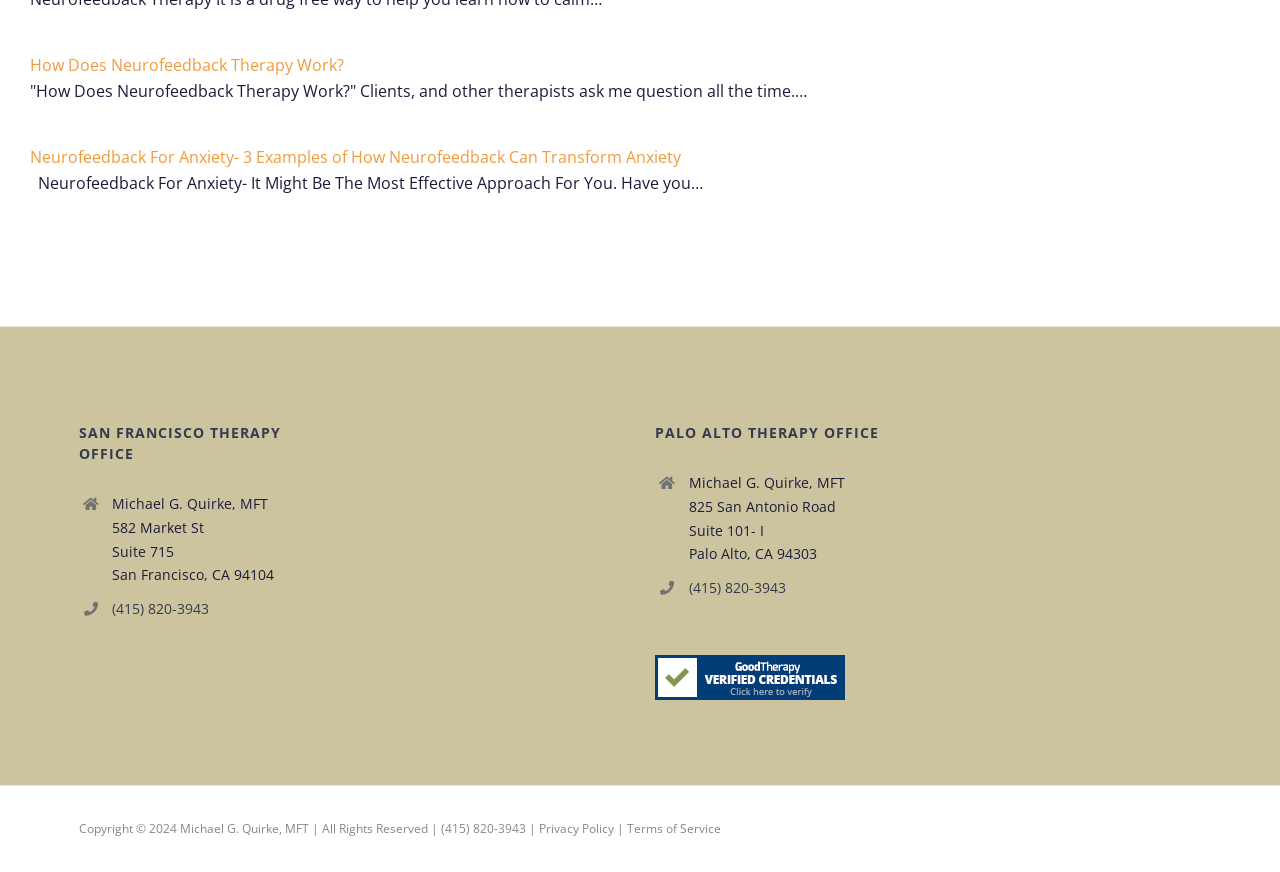Identify the bounding box coordinates of the region I need to click to complete this instruction: "View the Palo Alto therapy office address".

[0.538, 0.57, 0.653, 0.592]